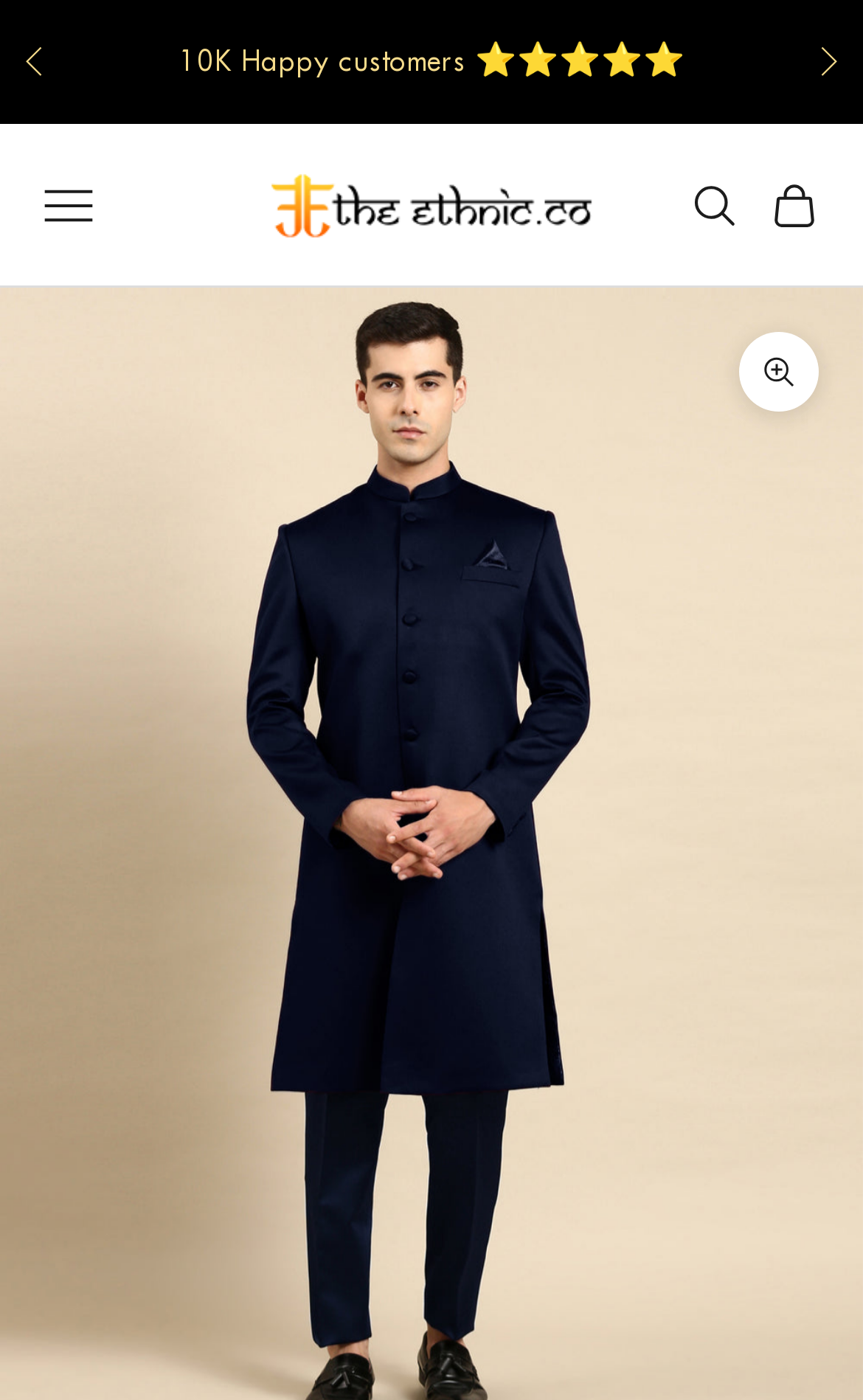How many navigation menus are there?
Provide a detailed answer to the question using information from the image.

I found that there are two navigation menus by looking at the navigation elements with the text 'Primary navigation' and 'Secondary navigation'.